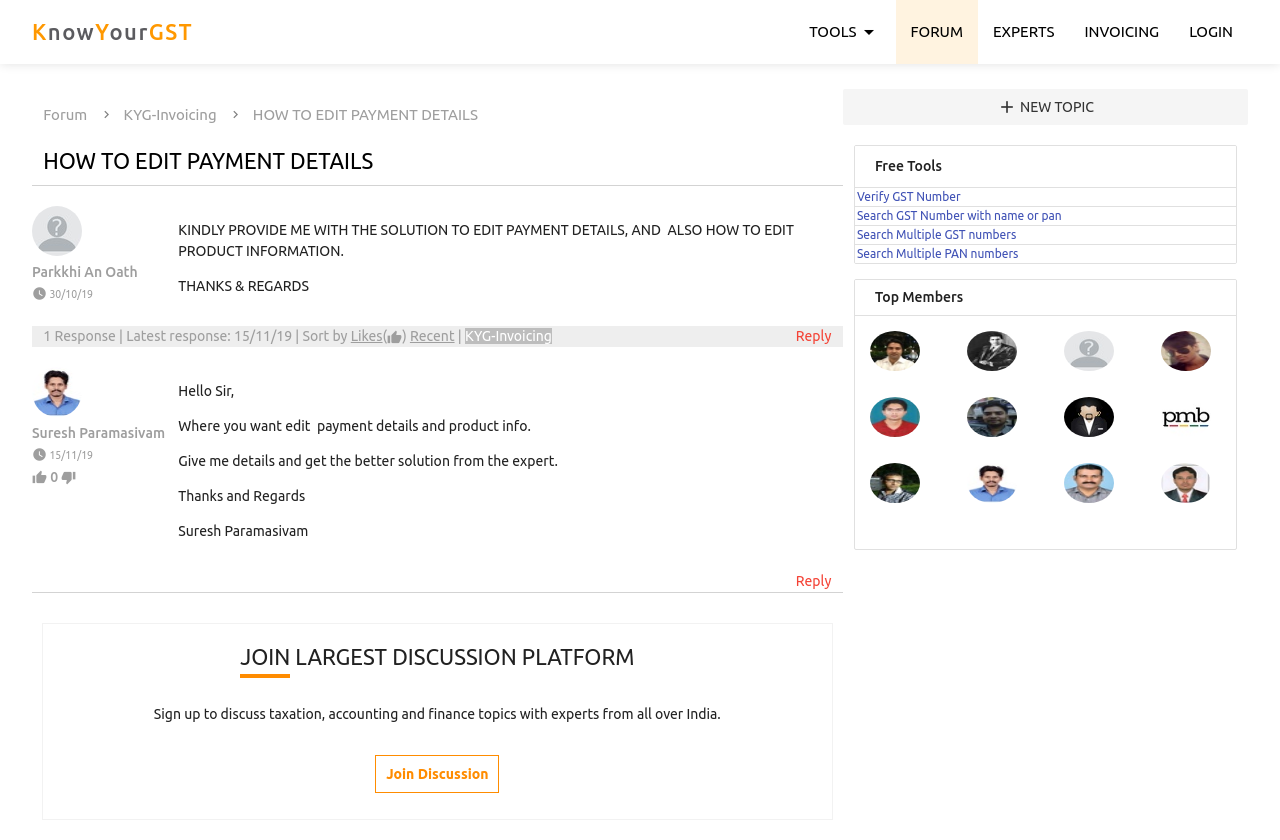What is the topic of the discussion?
Respond to the question with a well-detailed and thorough answer.

The topic of the discussion is inferred from the heading 'HOW TO EDIT PAYMENT DETAILS' and the static text 'KINDLY PROVIDE ME WITH THE SOLUTION TO EDIT PAYMENT DETAILS, AND ALSO HOW TO EDIT PRODUCT INFORMATION.' which suggests that the discussion is about editing payment details and product information.